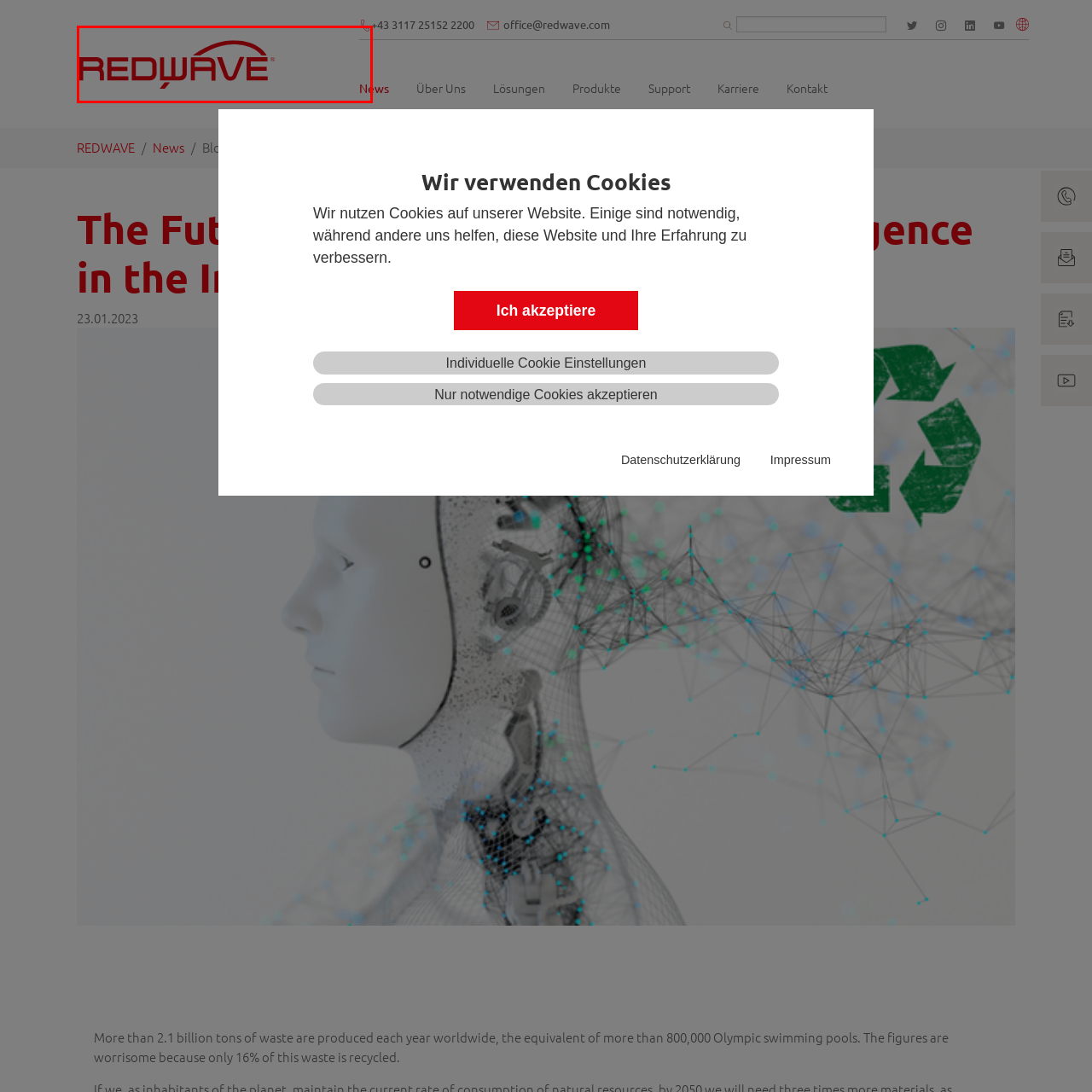Please look at the image highlighted by the red bounding box and provide a single word or phrase as an answer to this question:
What does the REDWAVE logo symbolize?

Innovation and forward-thinking